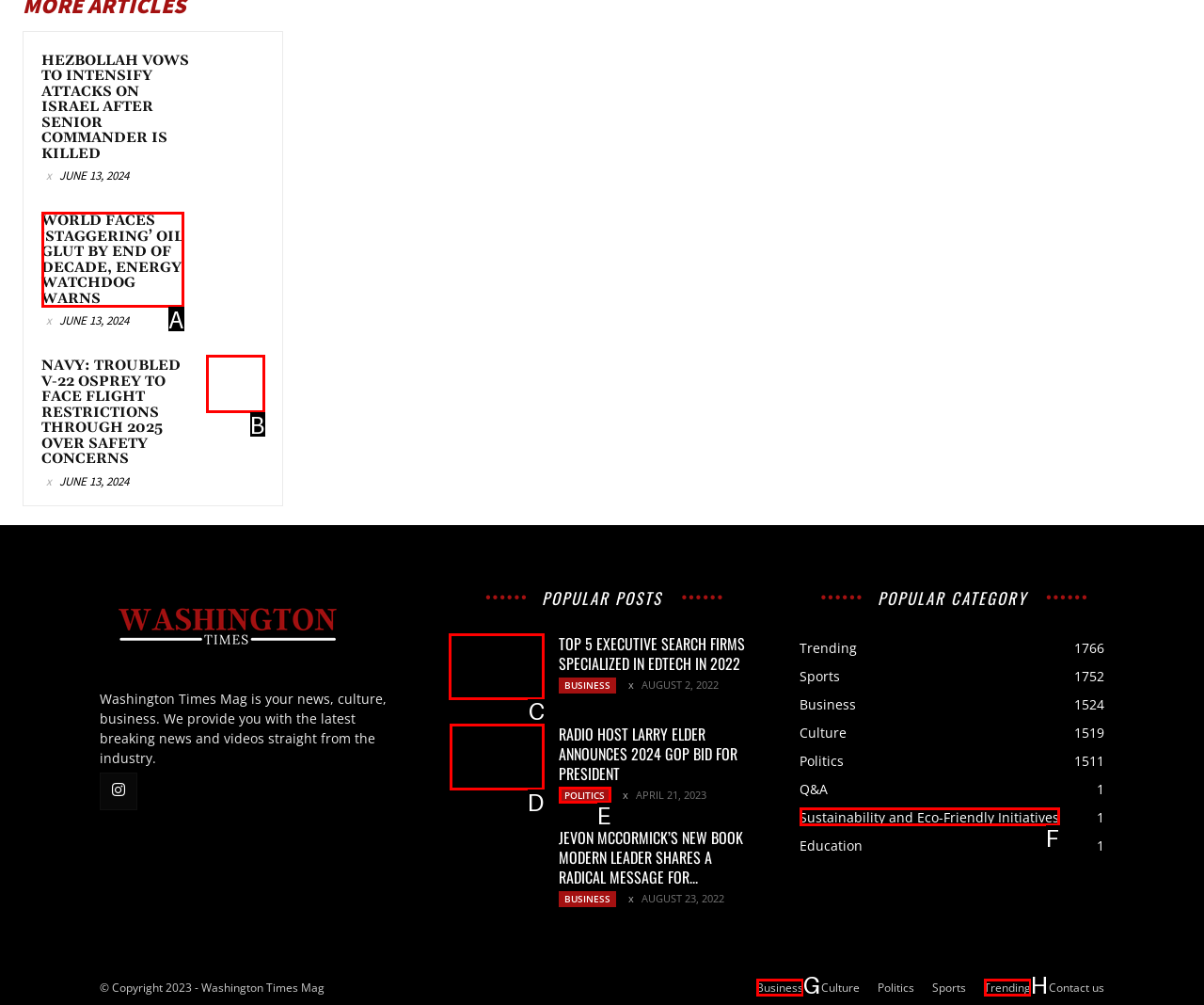Which HTML element should be clicked to complete the task: View popular post about Top 5 Executive Search Firms Specialized in EdTech In 2022? Answer with the letter of the corresponding option.

C